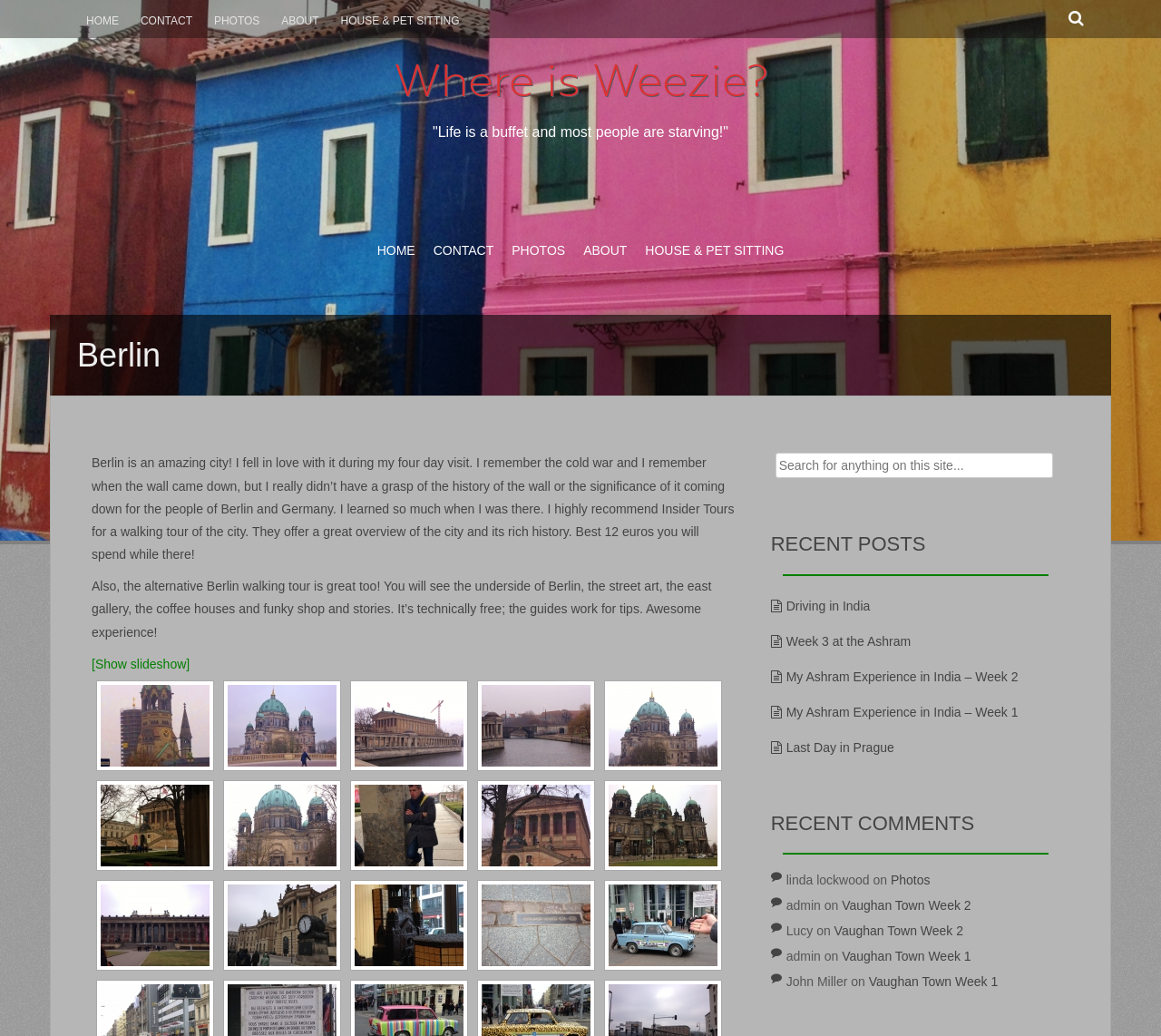Please identify the bounding box coordinates of the clickable area that will allow you to execute the instruction: "Click on HOME".

[0.066, 0.01, 0.11, 0.031]